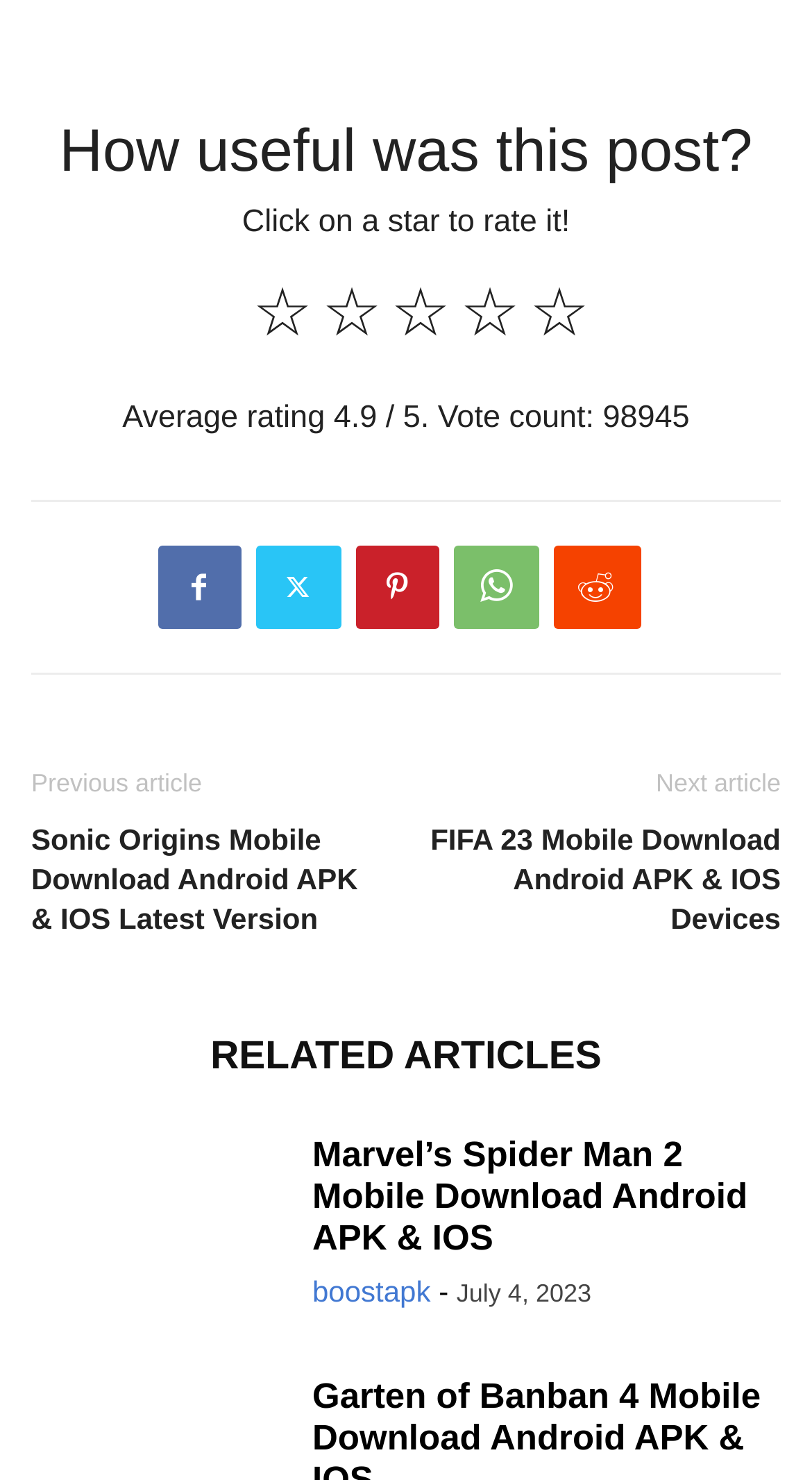Identify the bounding box coordinates of the clickable section necessary to follow the following instruction: "Rate this post with 5 stars". The coordinates should be presented as four float numbers from 0 to 1, i.e., [left, top, right, bottom].

[0.63, 0.179, 0.73, 0.234]